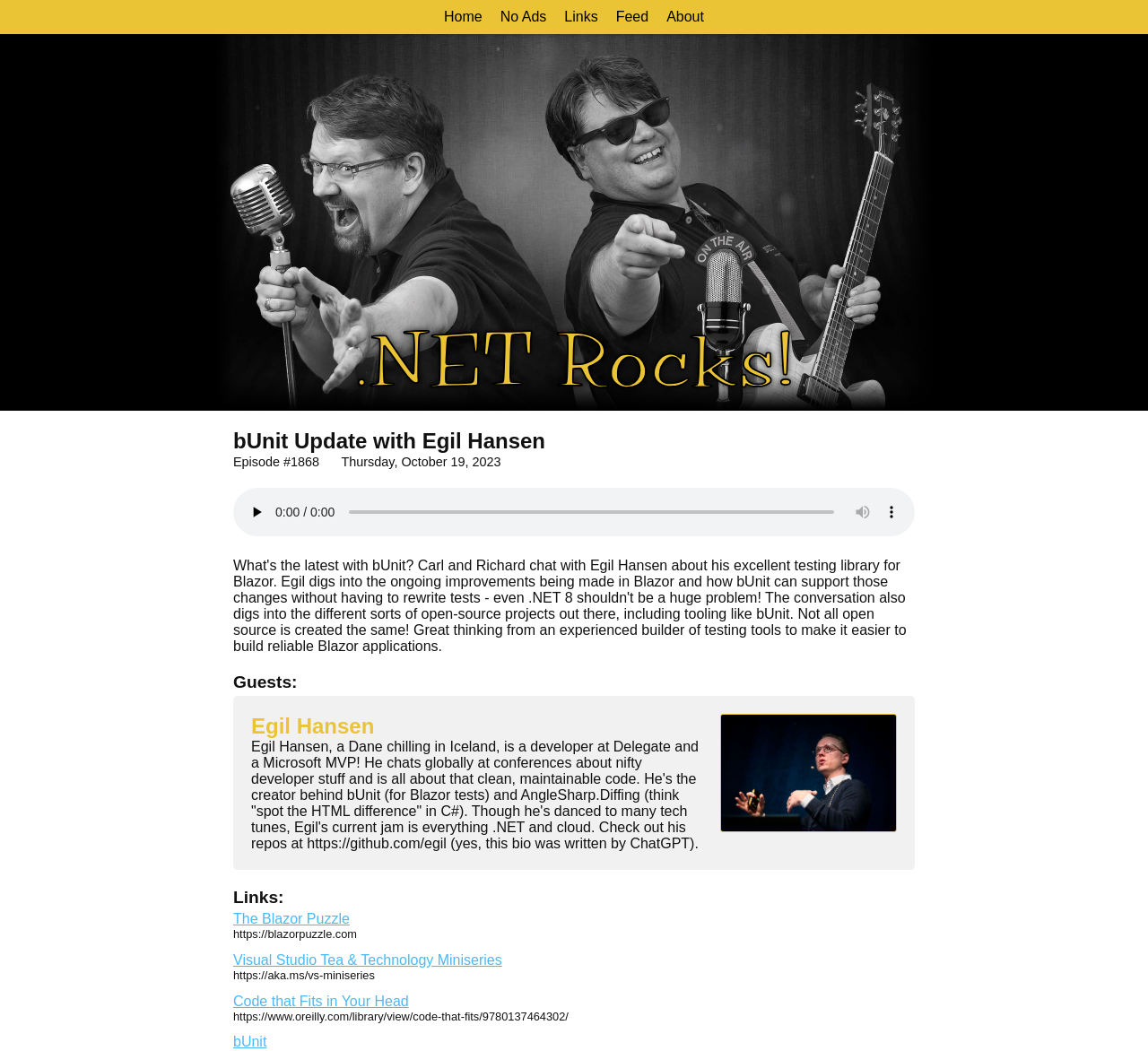Please specify the bounding box coordinates of the clickable section necessary to execute the following command: "Play the audio".

[0.211, 0.474, 0.236, 0.501]